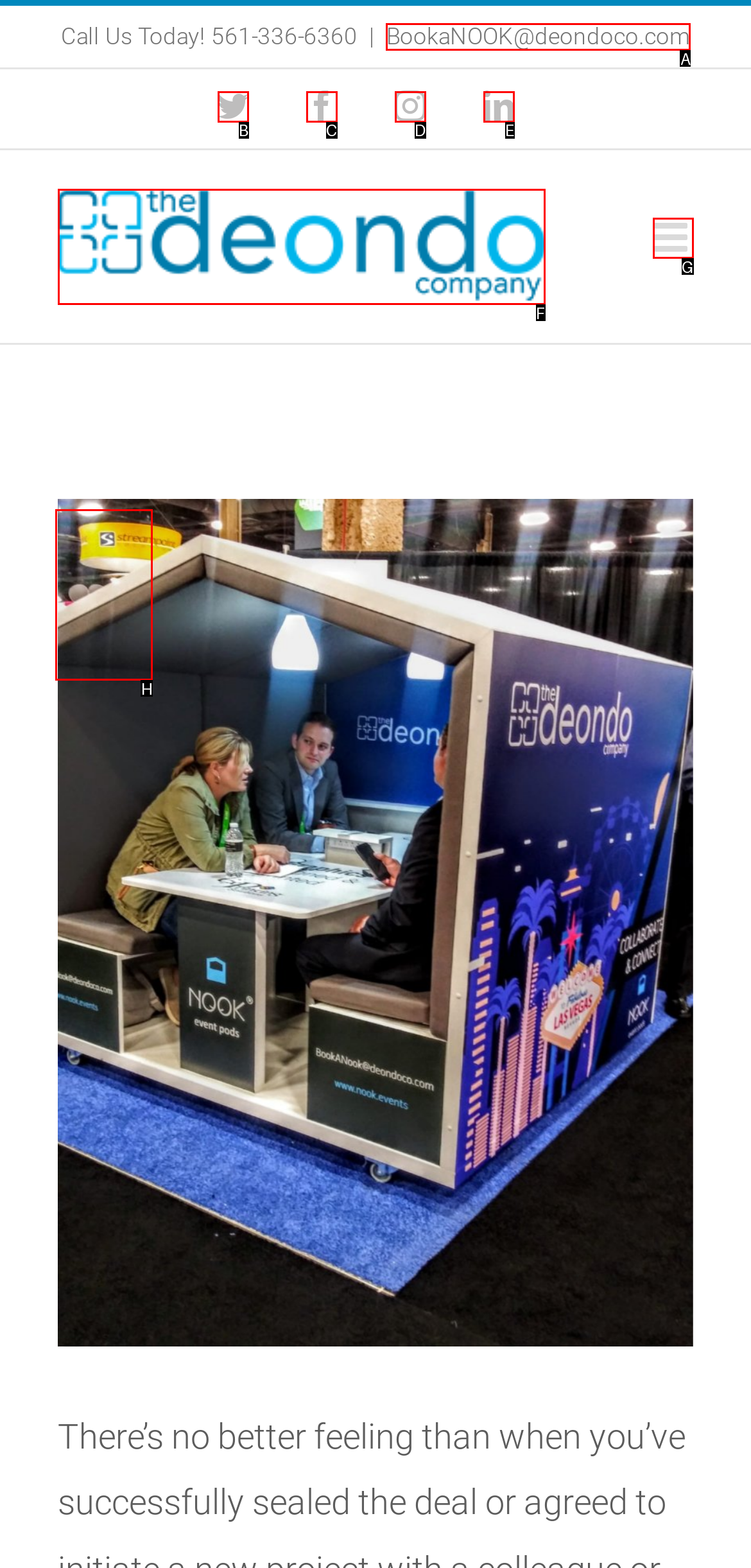Determine the letter of the element I should select to fulfill the following instruction: Read about IT Consulting for Technological Innovation. Just provide the letter.

None